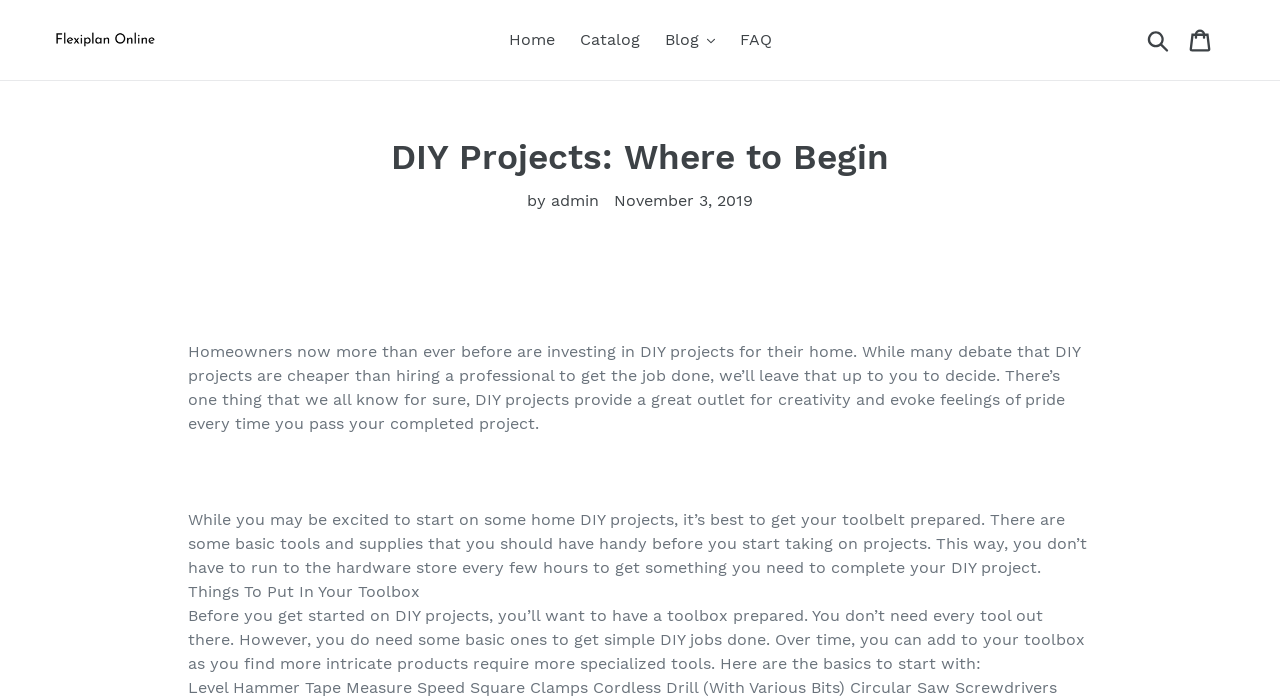Please predict the bounding box coordinates (top-left x, top-left y, bottom-right x, bottom-right y) for the UI element in the screenshot that fits the description: 0

None